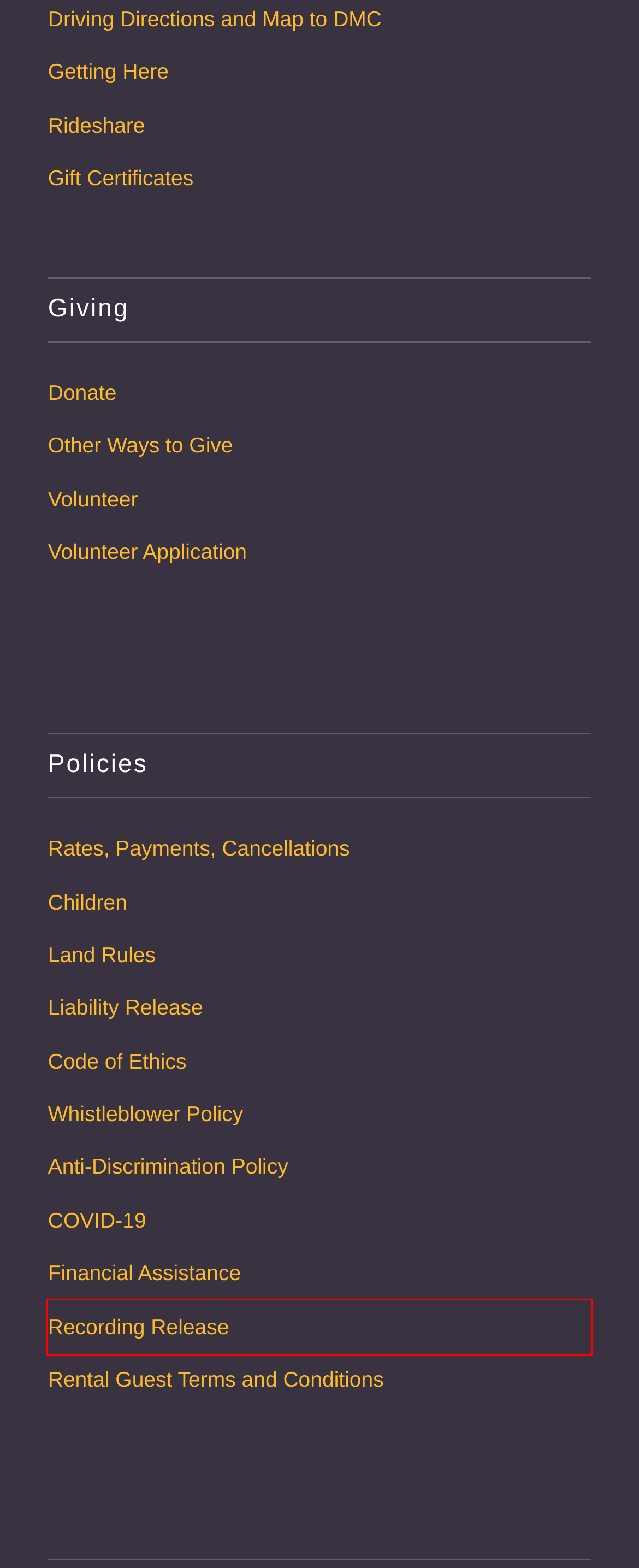Examine the webpage screenshot and identify the UI element enclosed in the red bounding box. Pick the webpage description that most accurately matches the new webpage after clicking the selected element. Here are the candidates:
A. COVID-19 Policy - Drala Mountain Center
B. Land Rules - Drala Mountain Center
C. Code of Ethics
D. Recording Release - Drala Mountain Center
E. Financial Assistance - Drala Mountain Center
F. VOLUNTEER - Drala Mountain Center
G. Rental Guest Terms and Conditions - Drala Mountain Center
H. Gift Certificate Landing Page - Drala Mountain Center

D